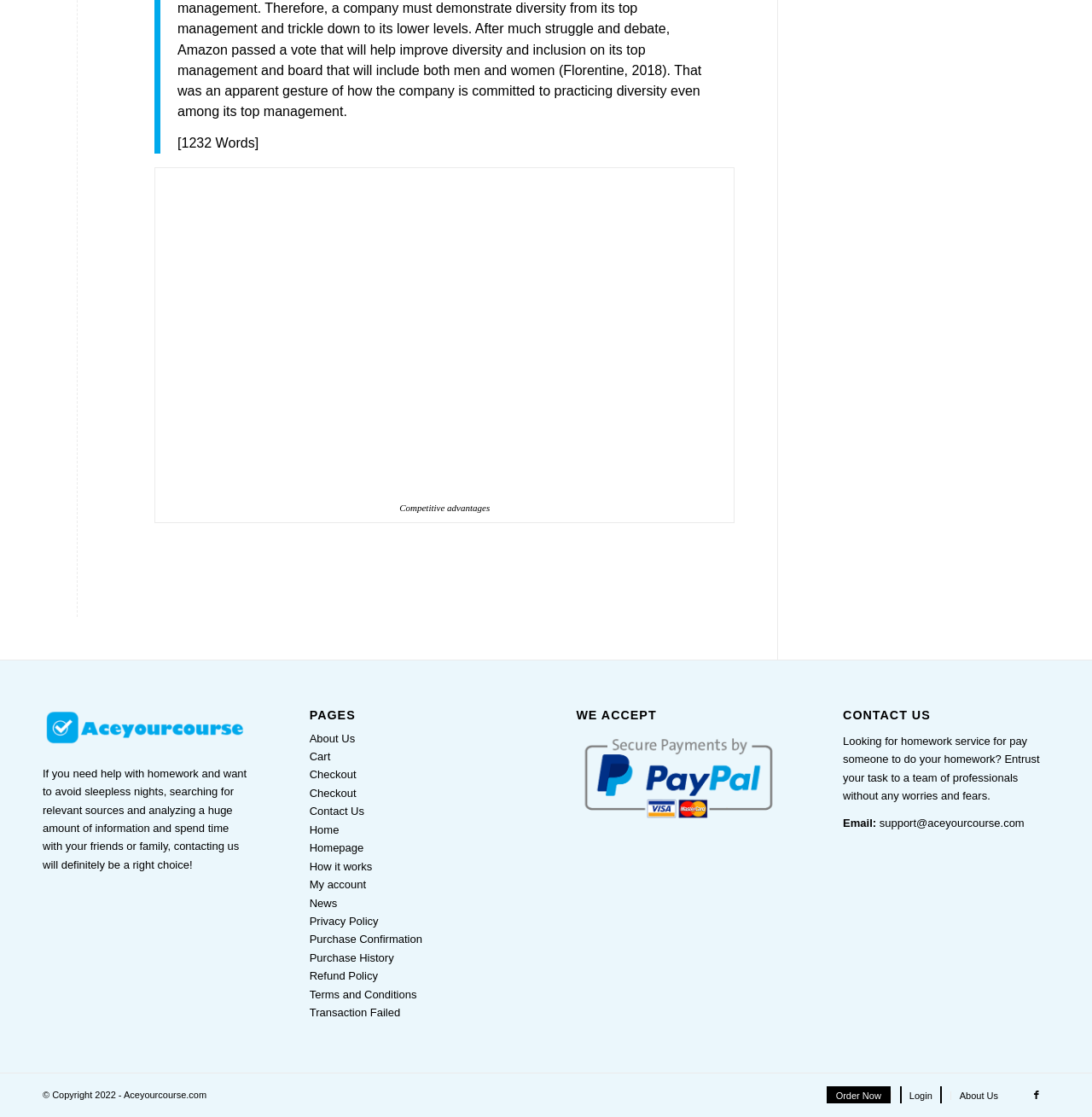Find the bounding box coordinates for the area you need to click to carry out the instruction: "Login". The coordinates should be four float numbers between 0 and 1, indicated as [left, top, right, bottom].

[0.824, 0.968, 0.862, 0.994]